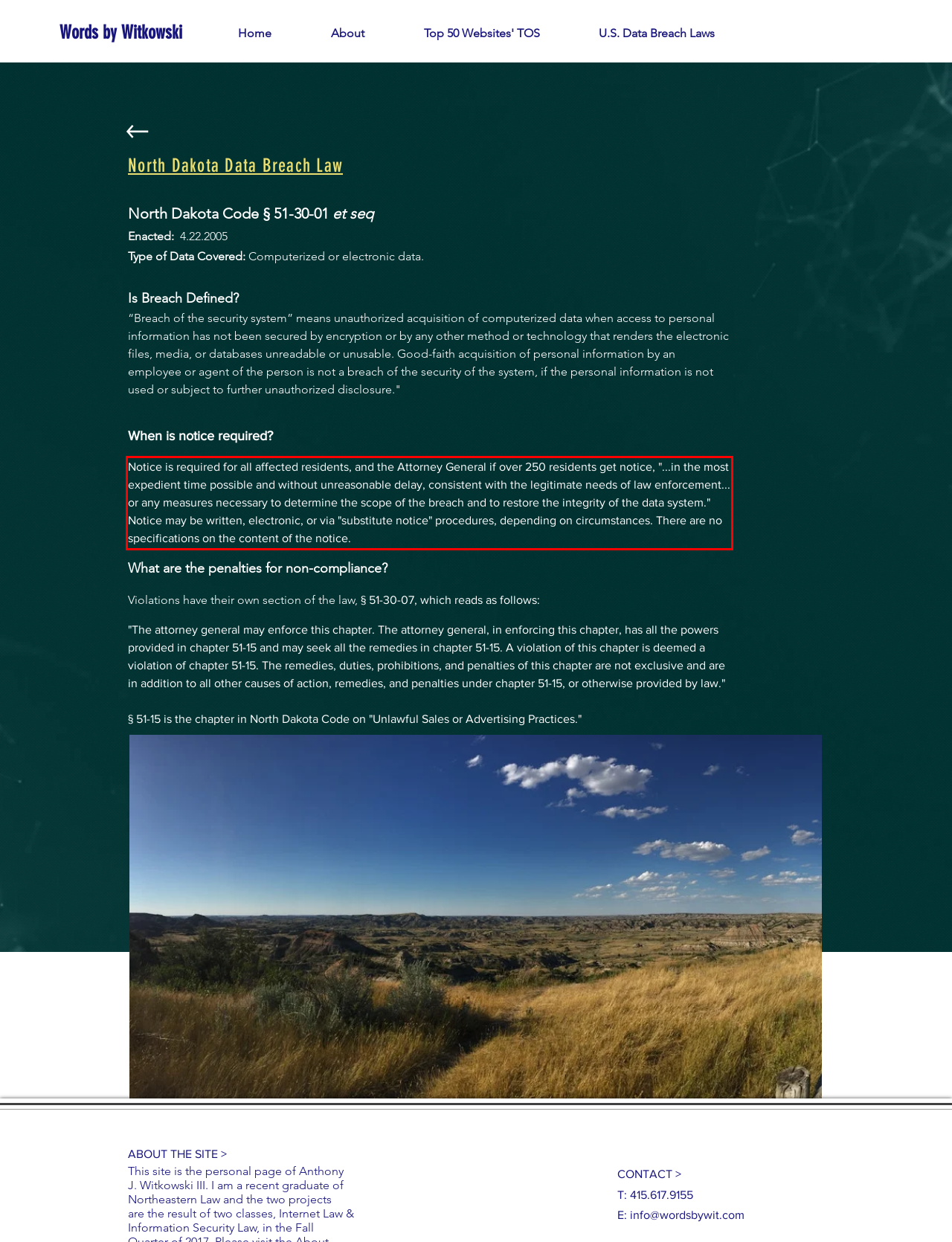Your task is to recognize and extract the text content from the UI element enclosed in the red bounding box on the webpage screenshot.

Notice is required for all affected residents, and the Attorney General if over 250 residents get notice, "...in the most expedient time possible and without unreasonable delay, consistent with the legitimate needs of law enforcement... or any measures necessary to determine the scope of the breach and to restore the integrity of the data system." Notice may be written, electronic, or via "substitute notice" procedures, depending on circumstances. There are no specifications on the content of the notice.